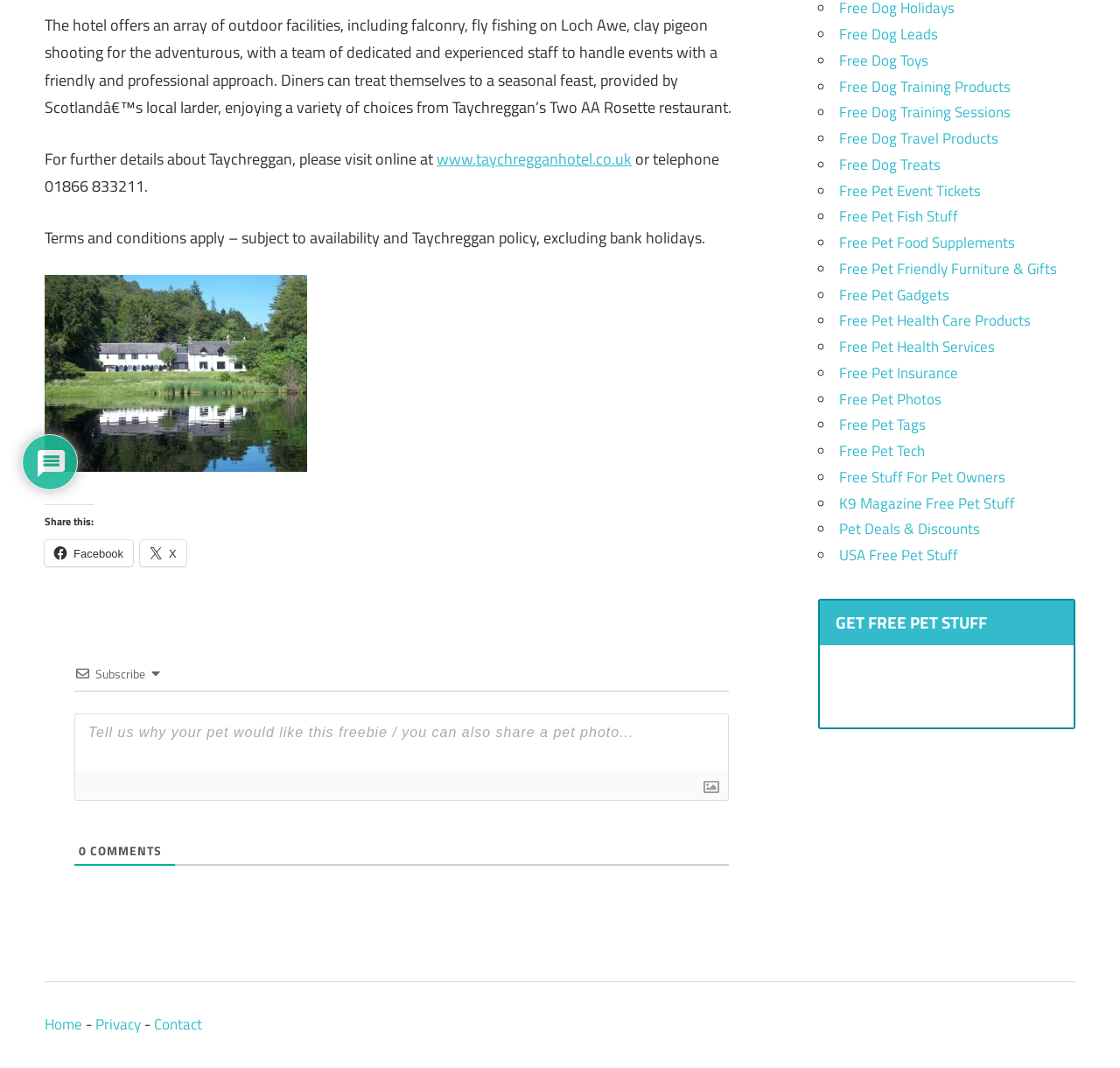Can you find the bounding box coordinates for the UI element given this description: "title="Taychreggan1""? Provide the coordinates as four float numbers between 0 and 1: [left, top, right, bottom].

[0.04, 0.426, 0.274, 0.448]